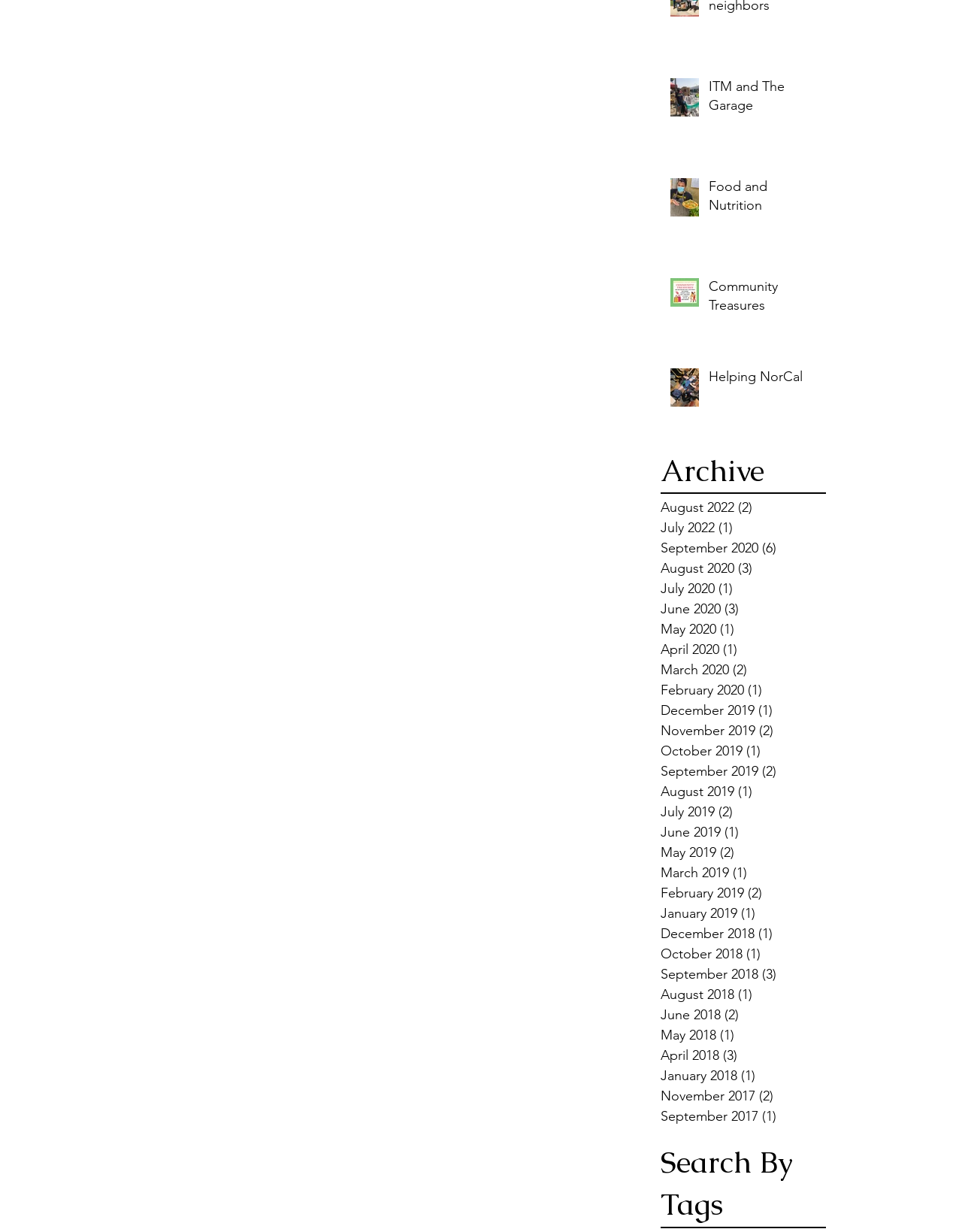With reference to the image, please provide a detailed answer to the following question: What is the earliest month listed in the archive?

I looked at the navigation element with the heading 'Archive' and found the list of links with months and years. The earliest month listed is November 2017.